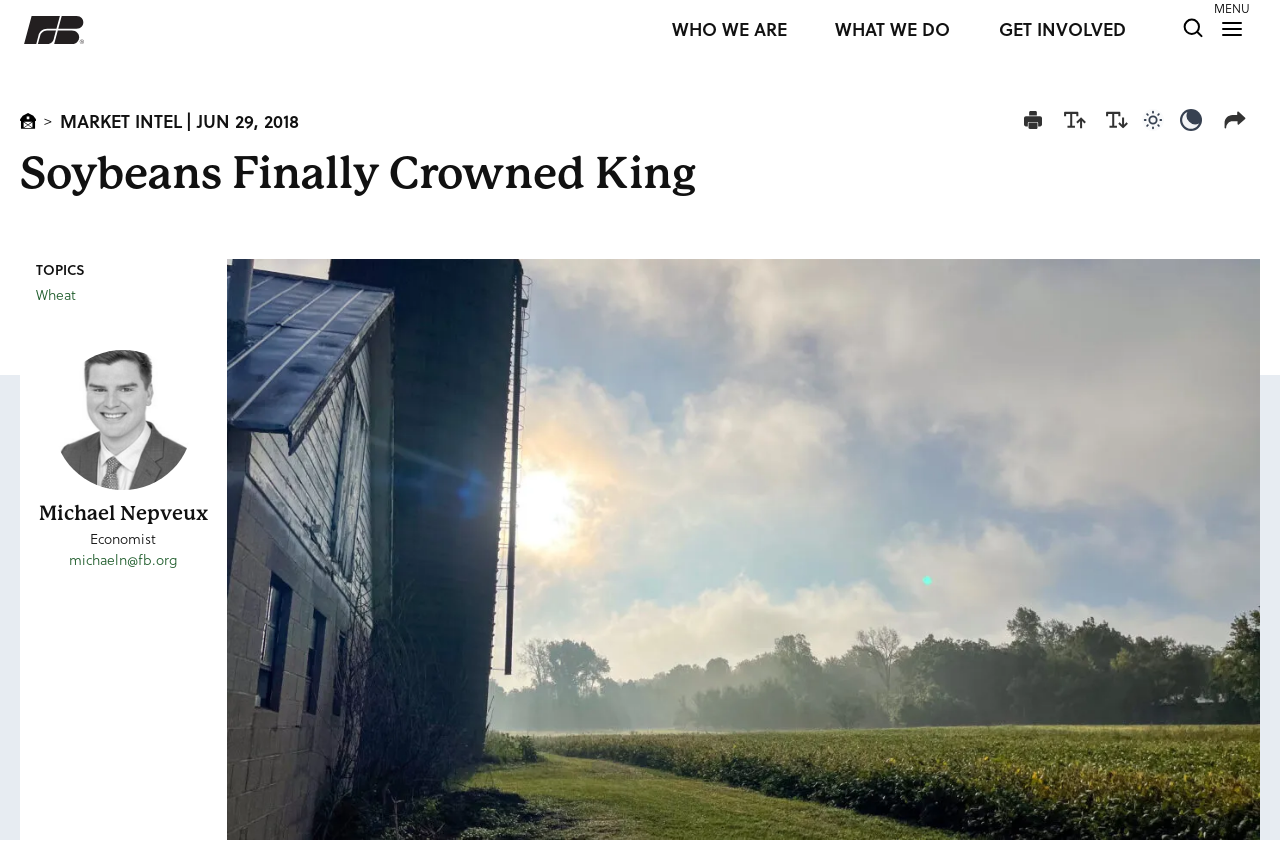Determine the bounding box coordinates of the clickable region to execute the instruction: "Click the michaeln@fb.org link". The coordinates should be four float numbers between 0 and 1, denoted as [left, top, right, bottom].

[0.028, 0.652, 0.165, 0.677]